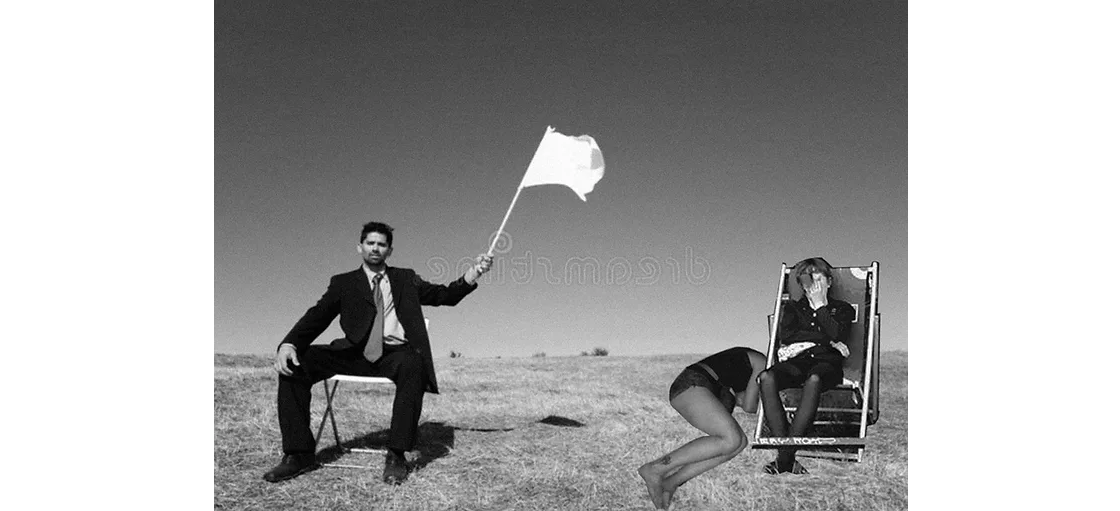Is the landscape in the image urban?
Please provide a comprehensive answer to the question based on the webpage screenshot.

The caption describes the landscape as 'a vast open landscape' and 'a barren field', suggesting a rural or natural setting rather than an urban one.